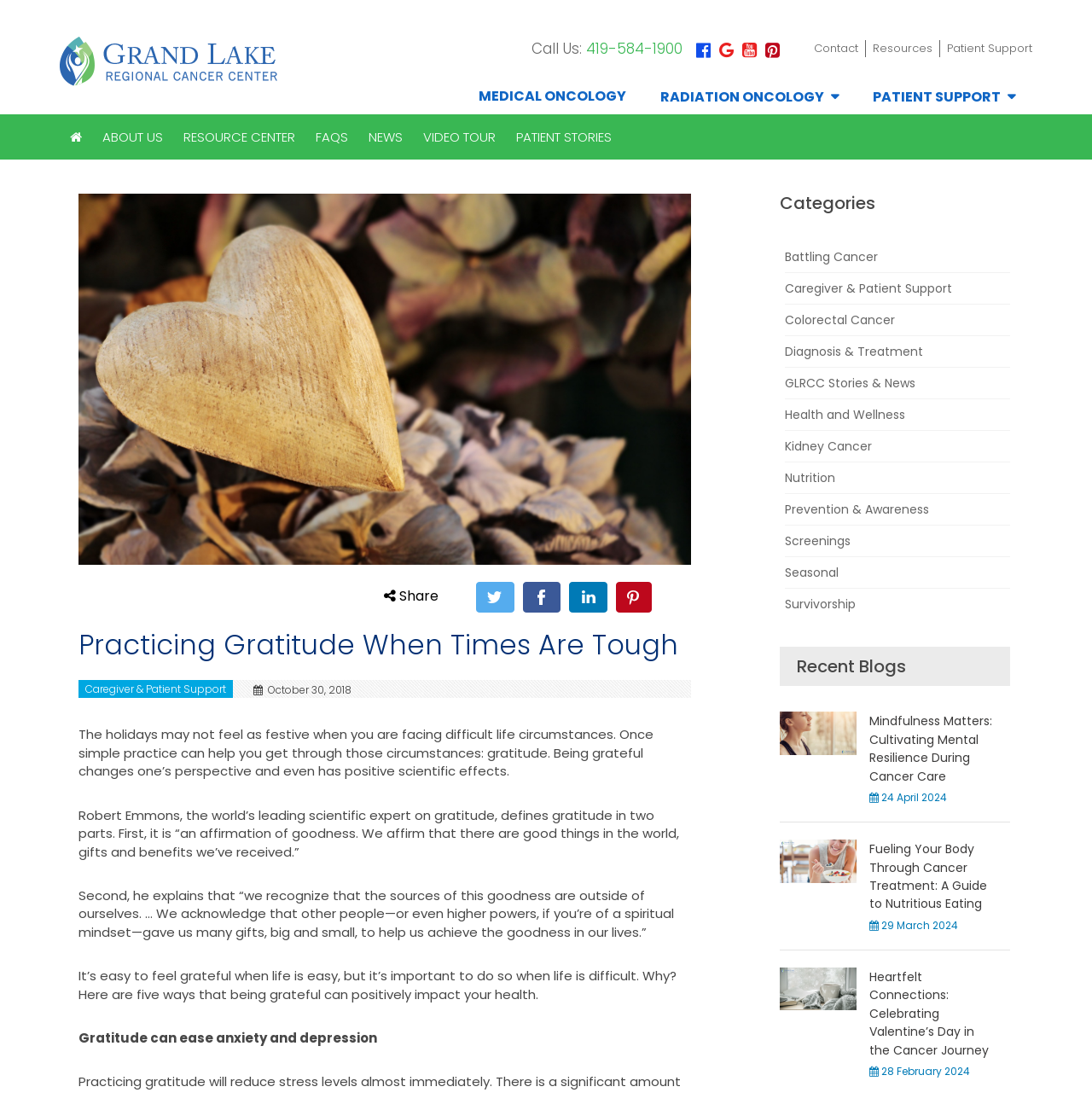How many links are under the 'Categories' heading?
Using the details from the image, give an elaborate explanation to answer the question.

I found the number of links under the 'Categories' heading by counting the links listed below the 'Categories' heading. There are 15 links in total, including 'Battling Cancer', 'Caregiver & Patient Support', and so on.